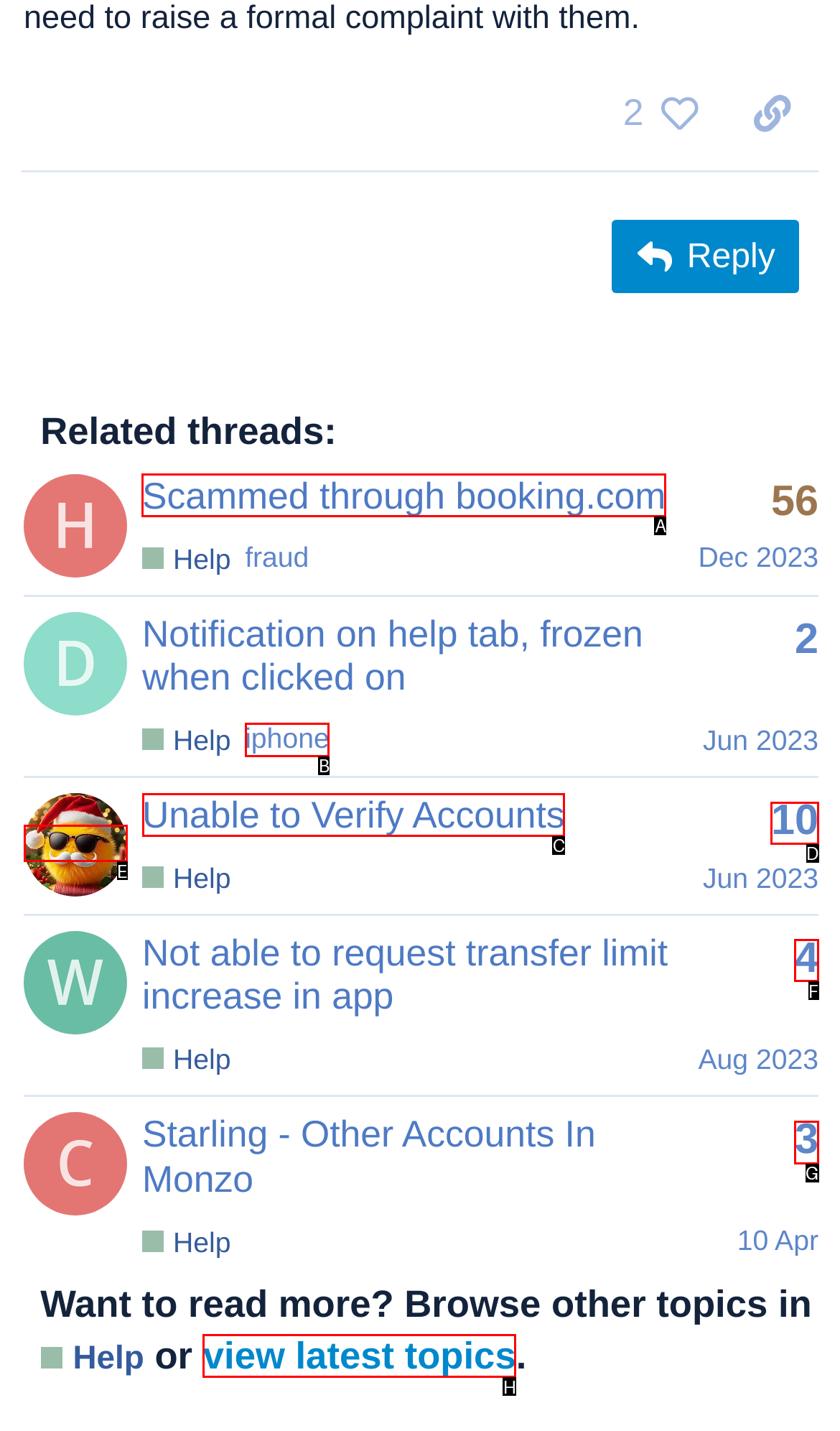Tell me which option I should click to complete the following task: View the topic 'Scammed through booking.com' Answer with the option's letter from the given choices directly.

A